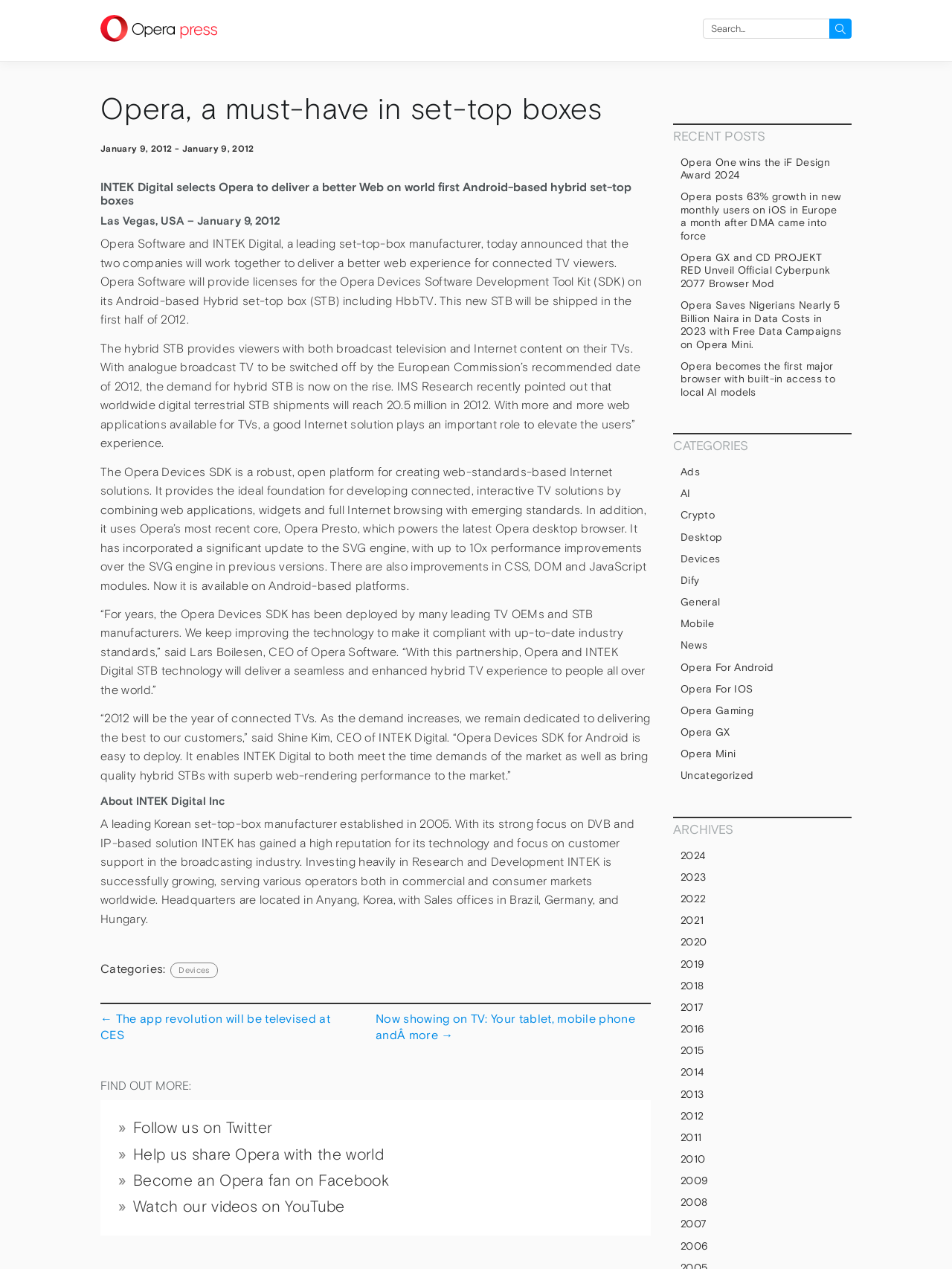Please respond to the question using a single word or phrase:
What is the company that selects Opera to deliver a better Web?

INTEK Digital